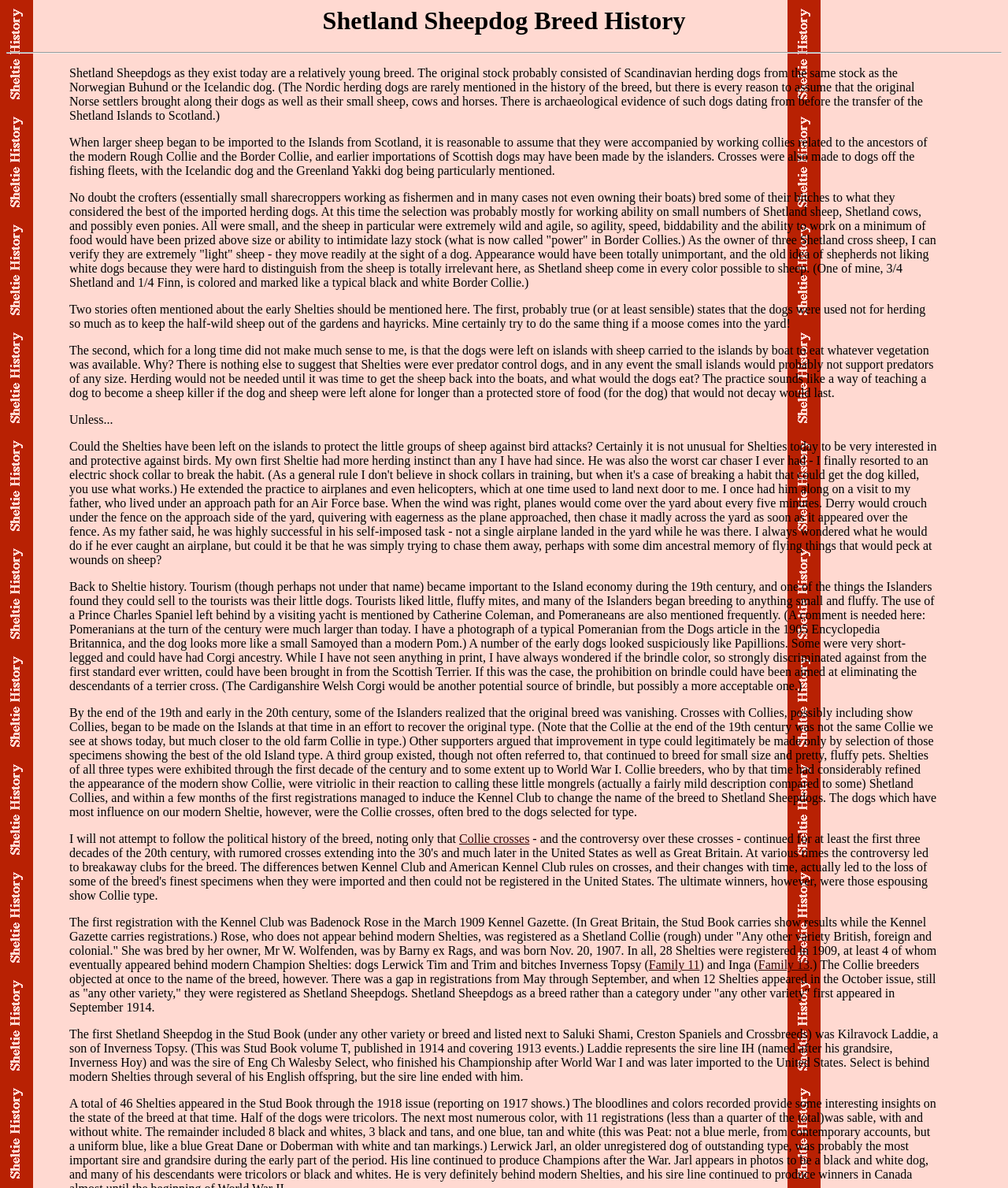What were the original stock of Shetland Sheepdogs?
Using the details from the image, give an elaborate explanation to answer the question.

According to the webpage, the original stock of Shetland Sheepdogs probably consisted of Scandinavian herding dogs from the same stock as the Norwegian Buhund or the Icelandic dog. This is mentioned in the first paragraph of the webpage, which provides an overview of the breed's history.